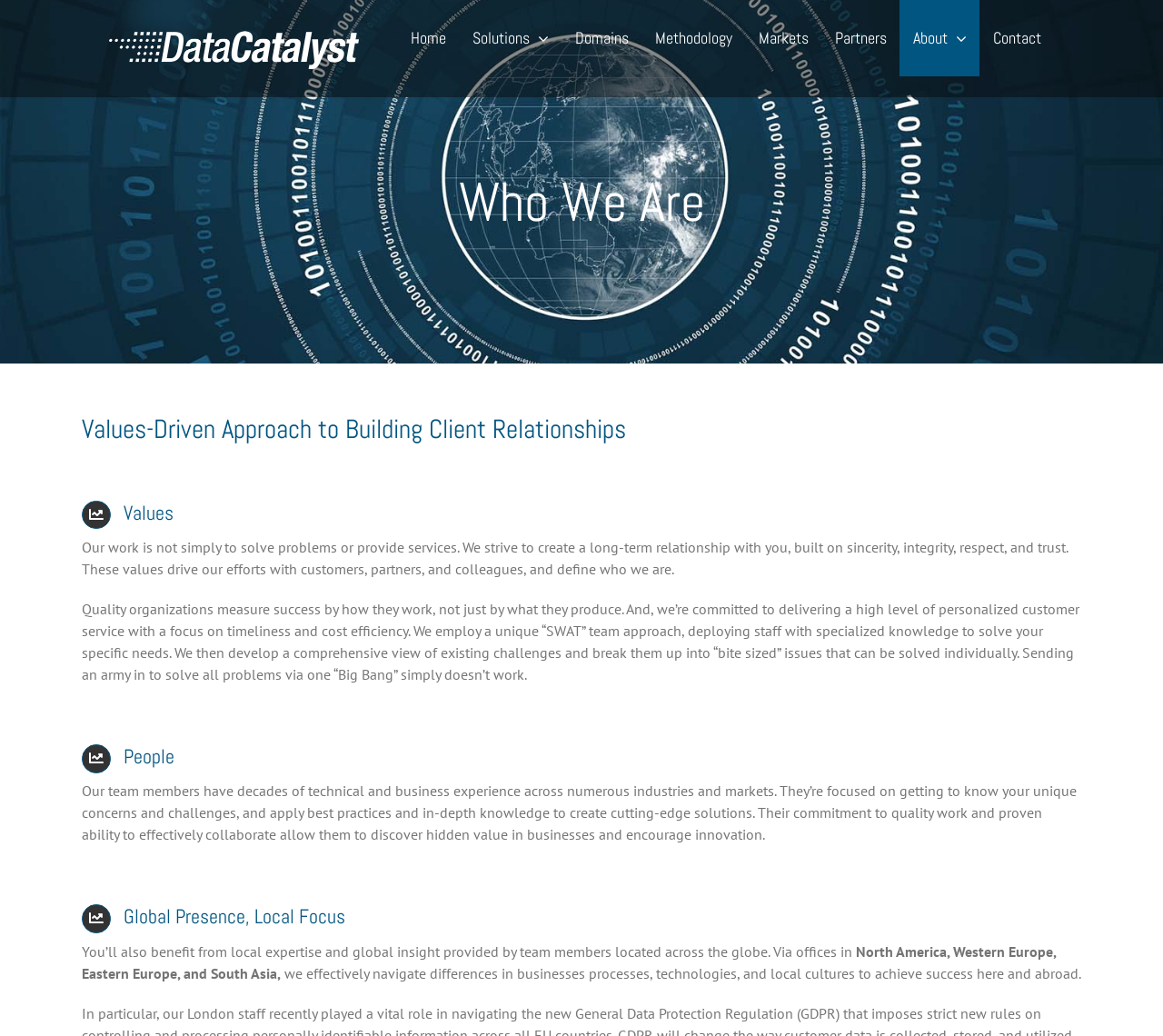How many regions are mentioned as having offices?
Based on the image, respond with a single word or phrase.

4